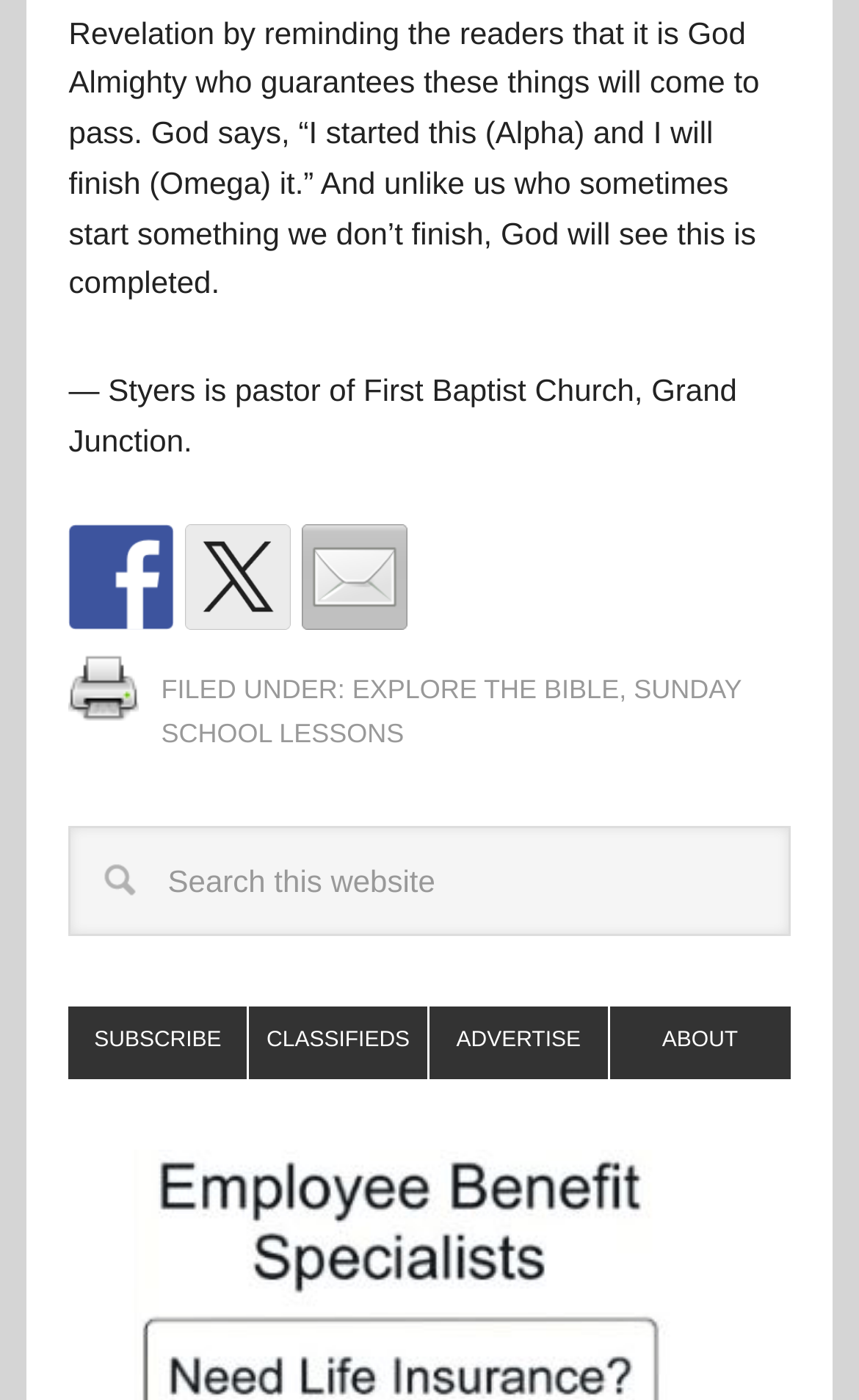Please provide the bounding box coordinates for the UI element as described: "Explore the Bible". The coordinates must be four floats between 0 and 1, represented as [left, top, right, bottom].

[0.41, 0.482, 0.721, 0.504]